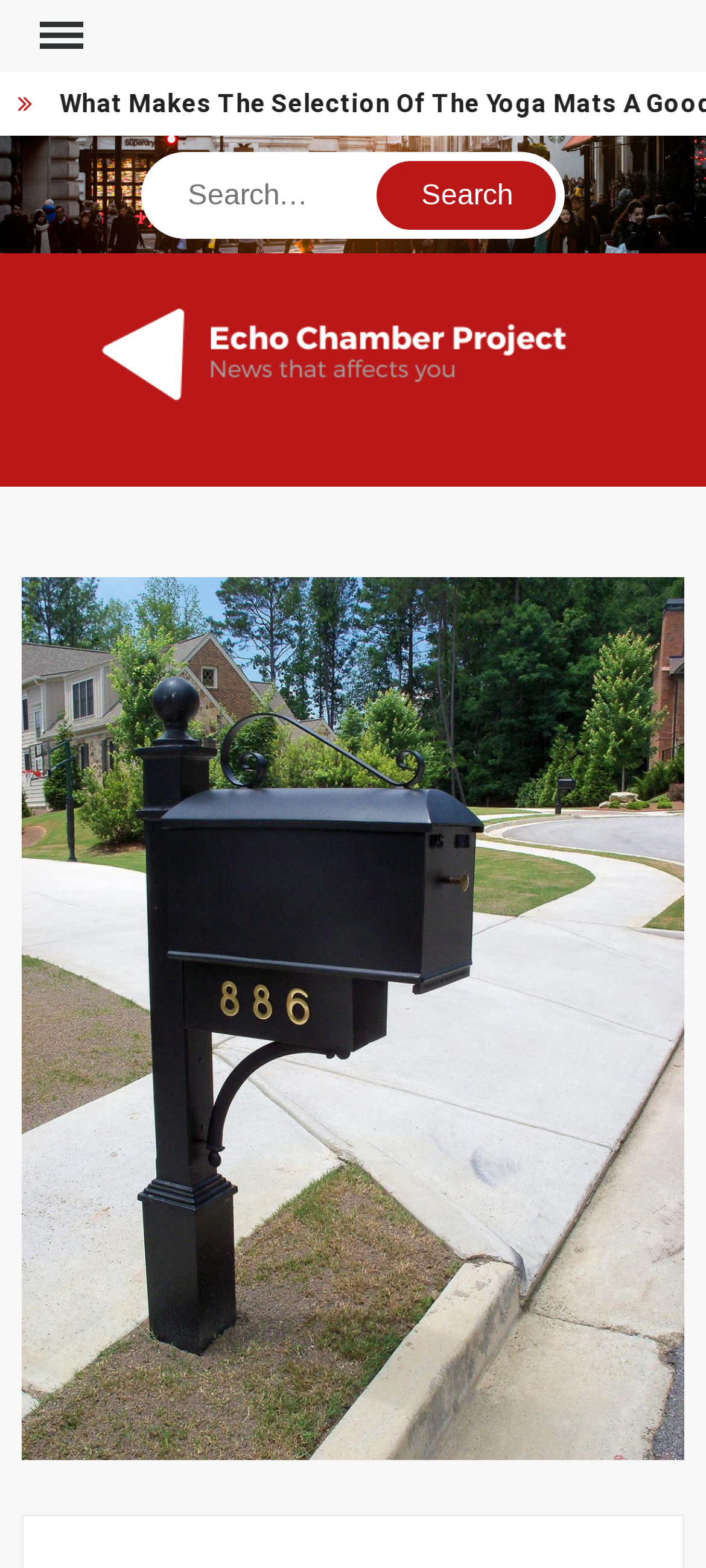Provide a one-word or brief phrase answer to the question:
What is the name of the project mentioned?

Echo Chamber Project